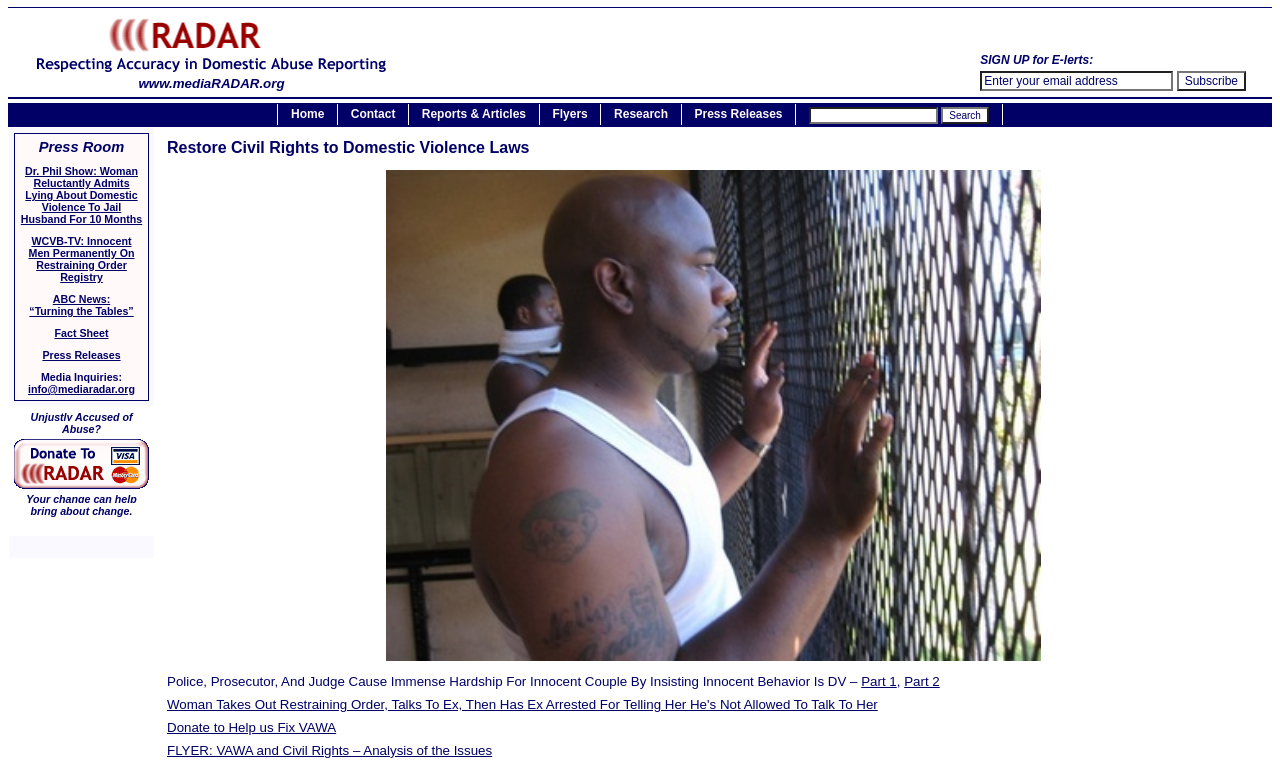Please identify the bounding box coordinates of the clickable area that will fulfill the following instruction: "Visit Home page". The coordinates should be in the format of four float numbers between 0 and 1, i.e., [left, top, right, bottom].

[0.217, 0.136, 0.264, 0.163]